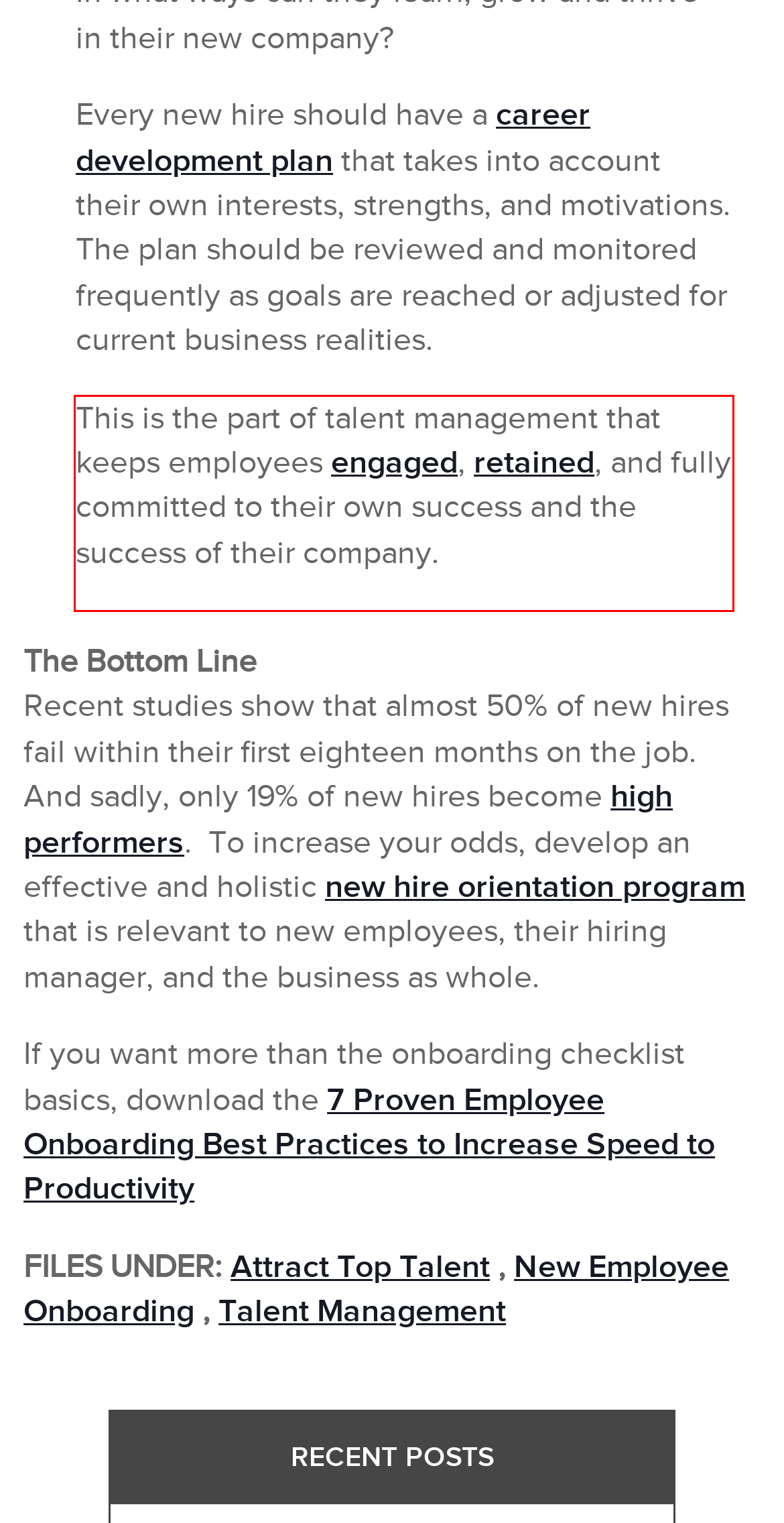Locate the red bounding box in the provided webpage screenshot and use OCR to determine the text content inside it.

This is the part of talent management that keeps employees engaged, retained, and fully committed to their own success and the success of their company.